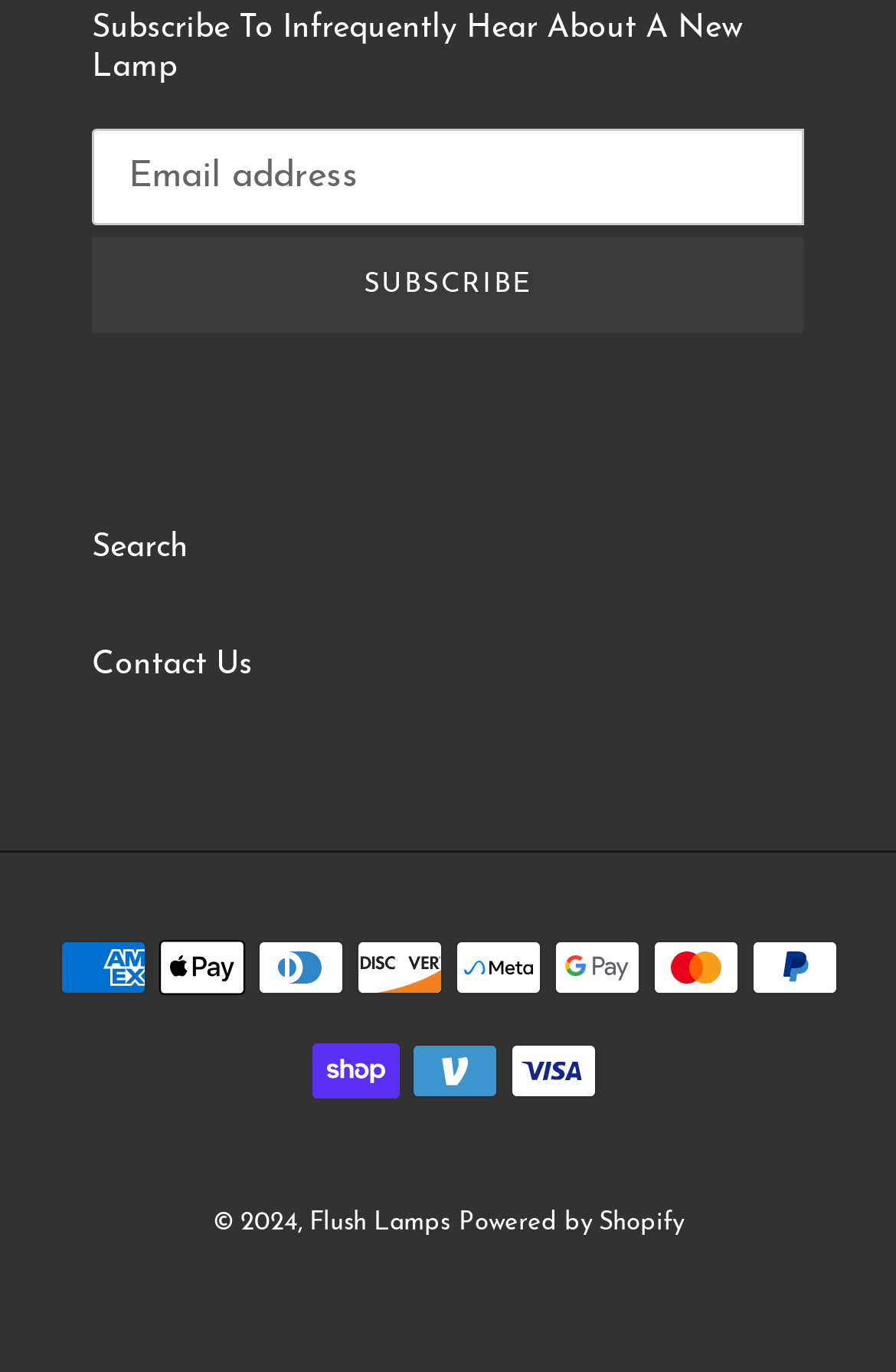How many payment methods are displayed?
By examining the image, provide a one-word or phrase answer.

10